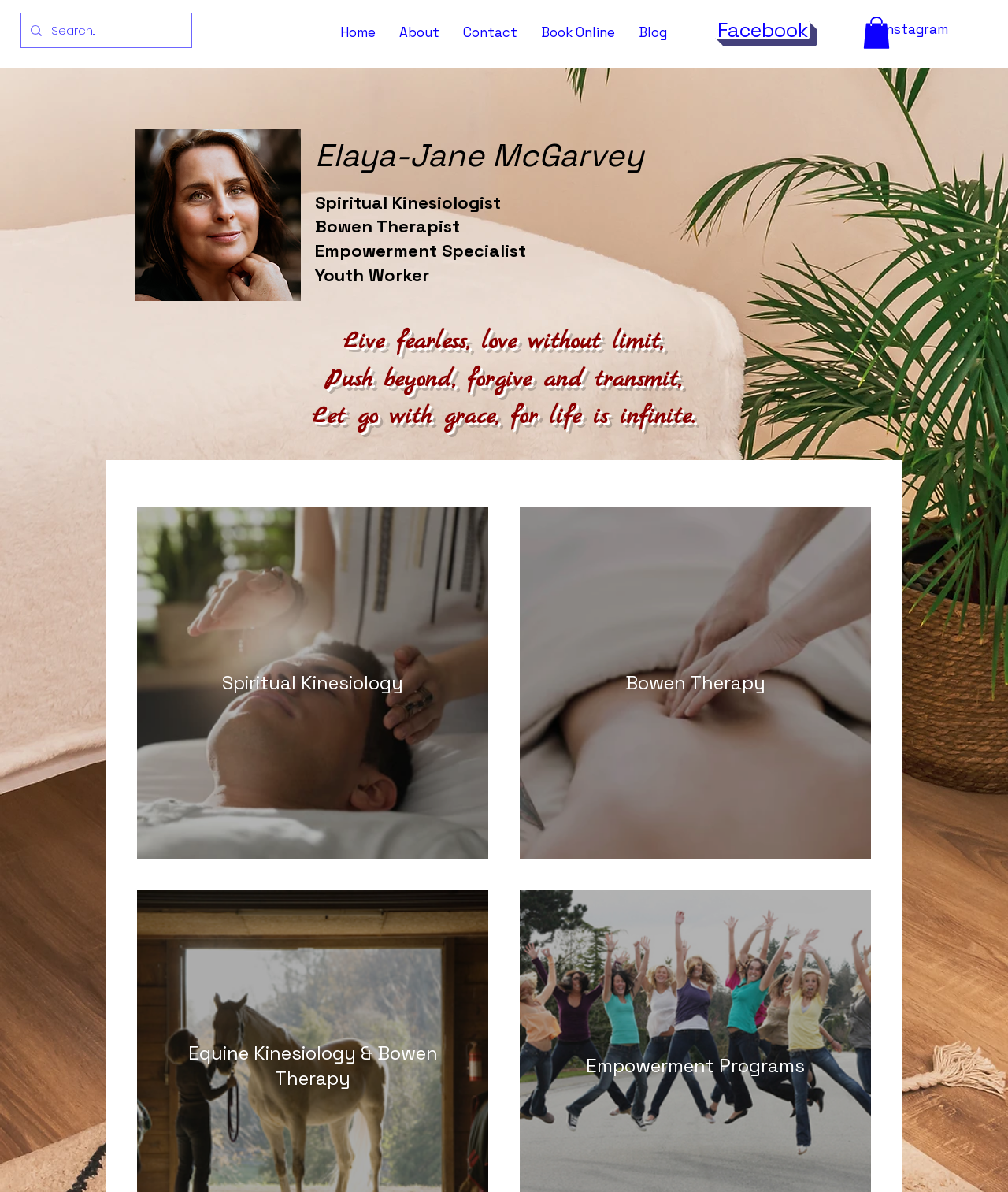Using the webpage screenshot, find the UI element described by Spiritual Kinesiology. Provide the bounding box coordinates in the format (top-left x, top-left y, bottom-right x, bottom-right y), ensuring all values are floating point numbers between 0 and 1.

[0.136, 0.426, 0.484, 0.721]